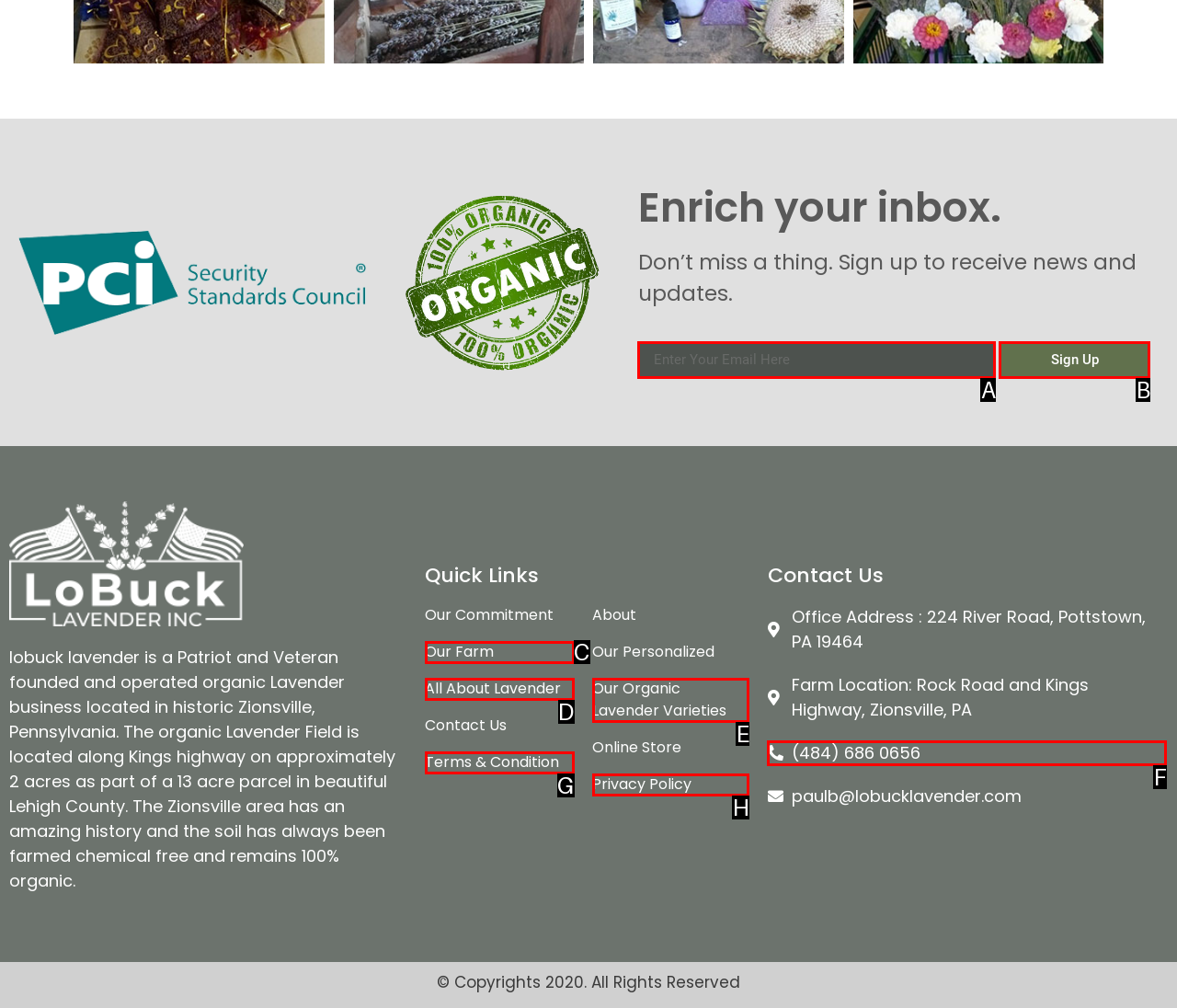Choose the UI element you need to click to carry out the task: Sign up for news and updates.
Respond with the corresponding option's letter.

B